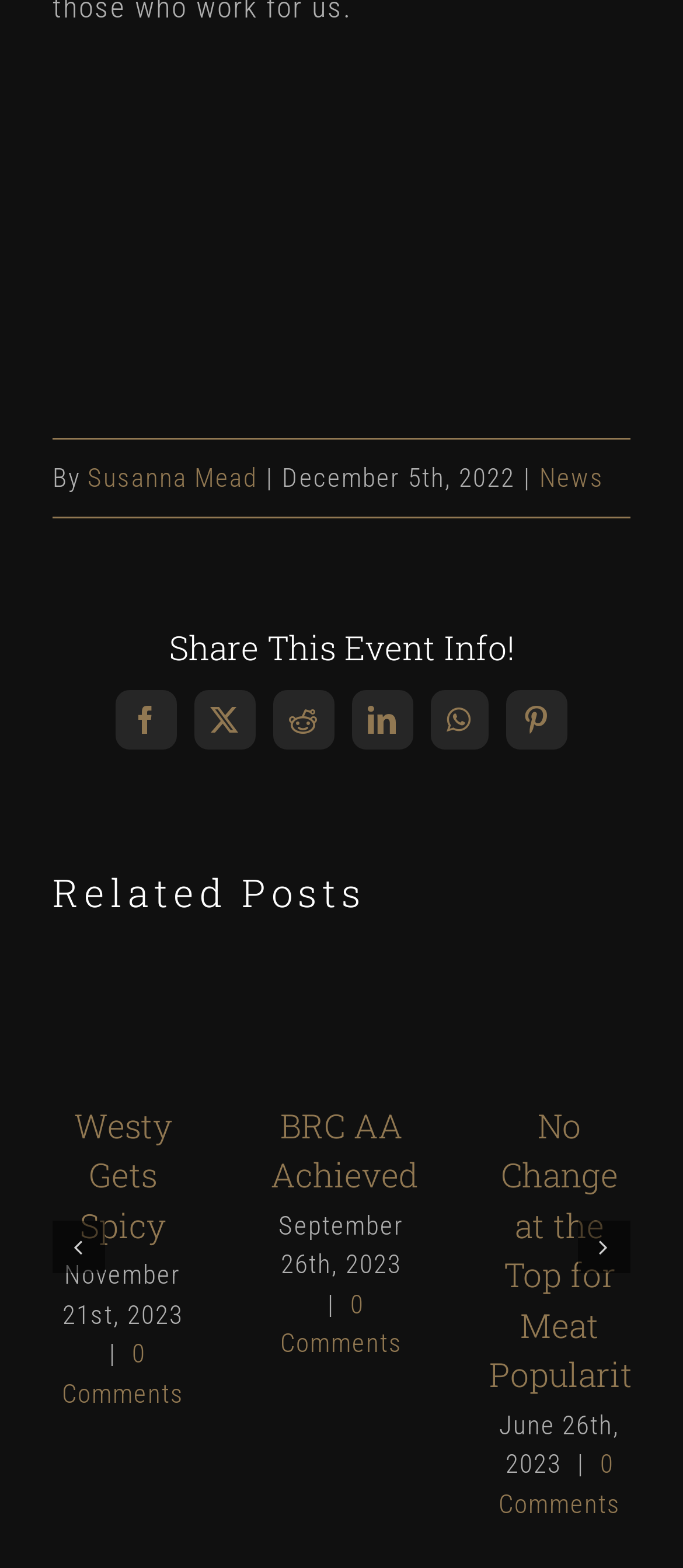Identify the bounding box coordinates of the area that should be clicked in order to complete the given instruction: "View the post 'Westy Gets Spicy'". The bounding box coordinates should be four float numbers between 0 and 1, i.e., [left, top, right, bottom].

[0.077, 0.619, 0.284, 0.641]